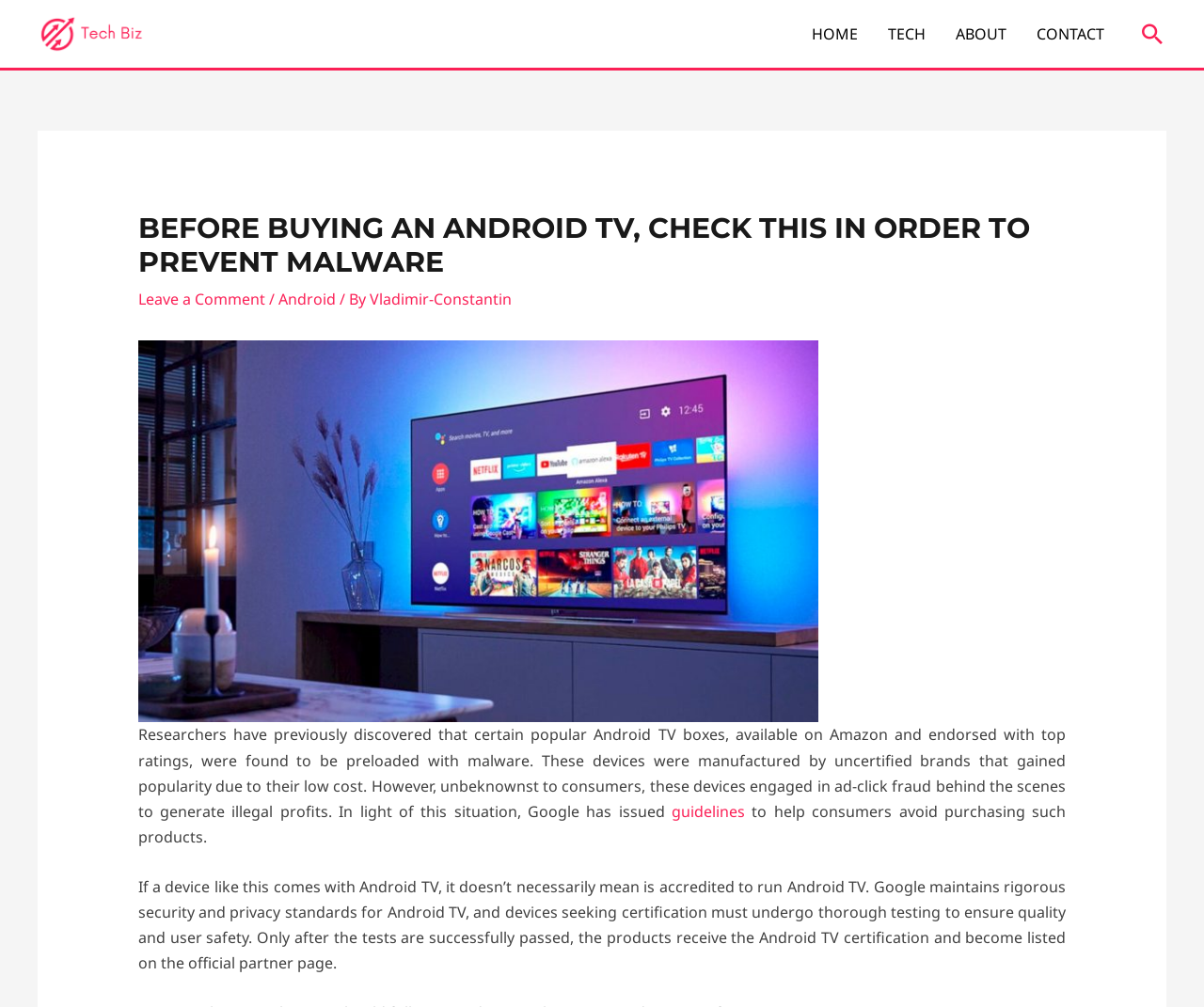Identify the bounding box for the given UI element using the description provided. Coordinates should be in the format (top-left x, top-left y, bottom-right x, bottom-right y) and must be between 0 and 1. Here is the description: guidelines

[0.558, 0.795, 0.619, 0.816]